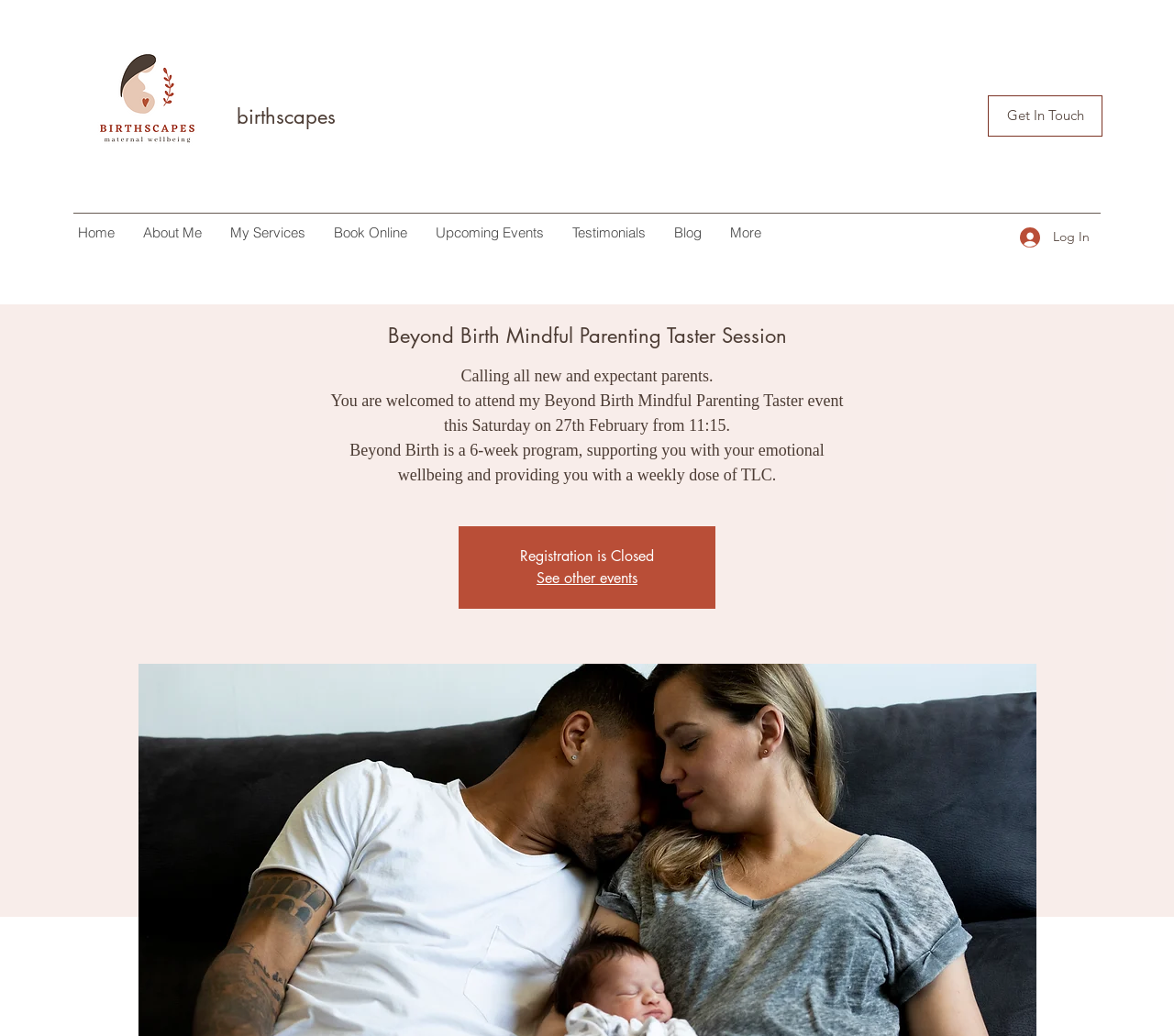Can you specify the bounding box coordinates for the region that should be clicked to fulfill this instruction: "View Upcoming Events".

[0.359, 0.207, 0.475, 0.242]